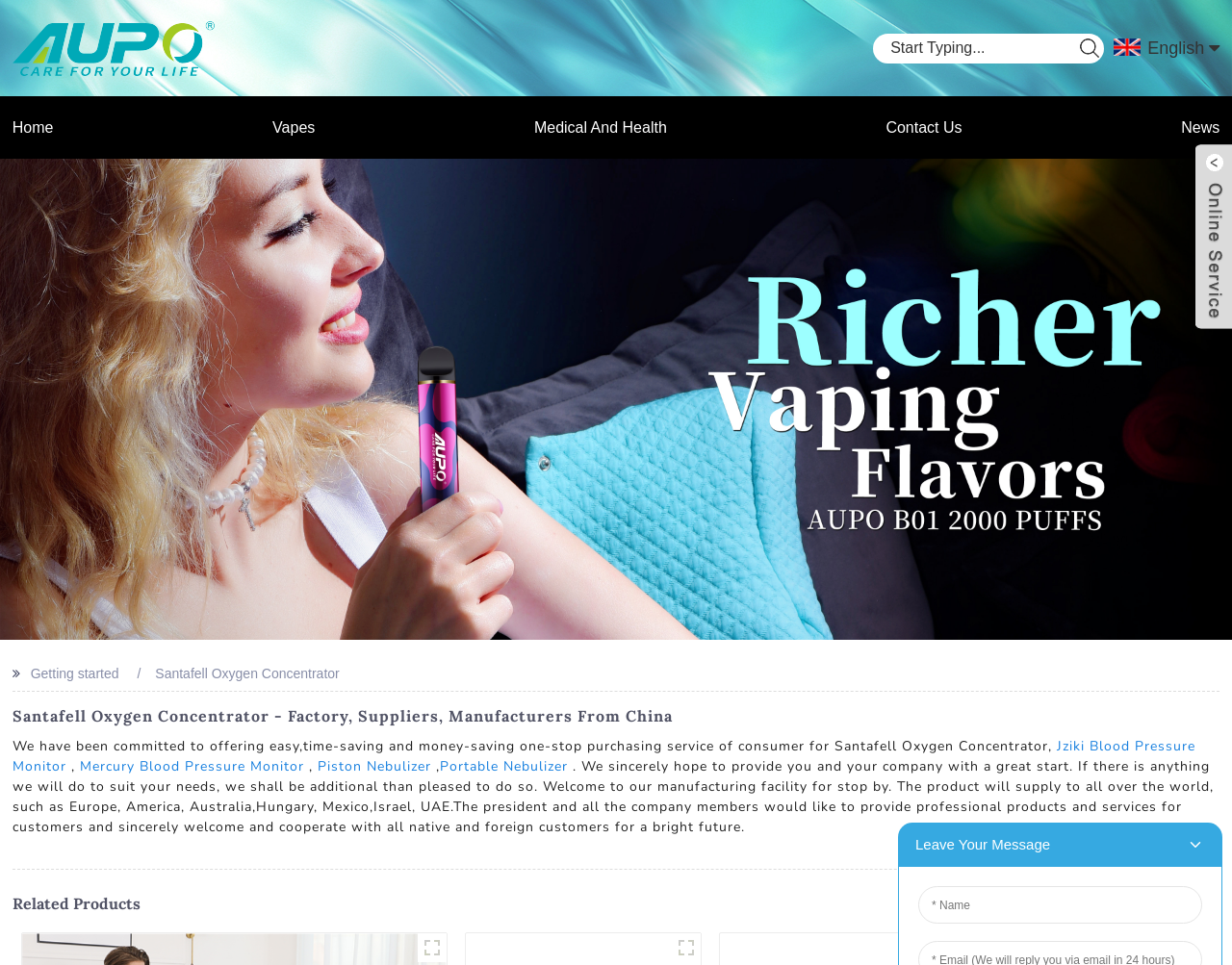Bounding box coordinates are specified in the format (top-left x, top-left y, bottom-right x, bottom-right y). All values are floating point numbers bounded between 0 and 1. Please provide the bounding box coordinate of the region this sentence describes: title="Oxygen Concentrator"

[0.339, 0.967, 0.362, 0.997]